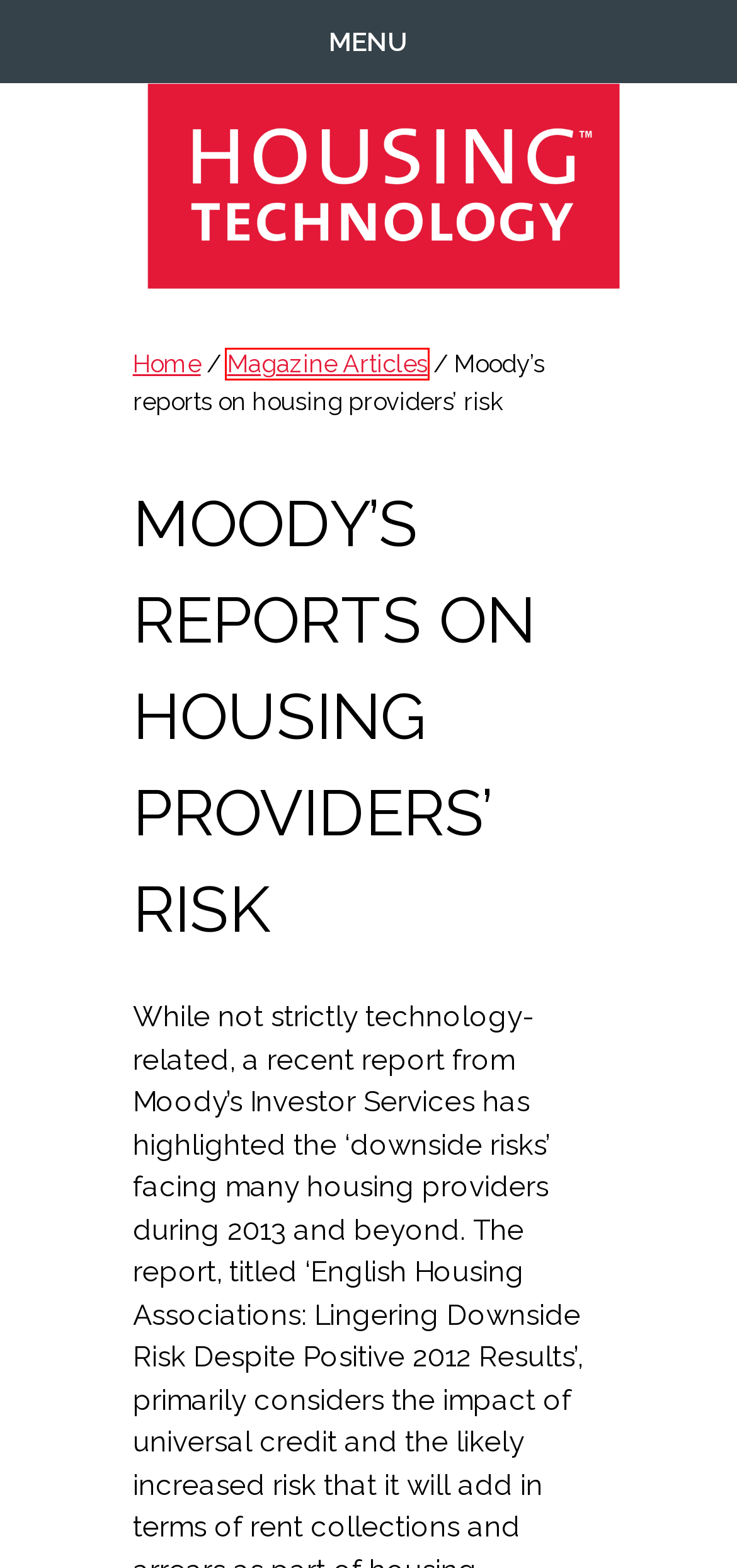Analyze the screenshot of a webpage featuring a red rectangle around an element. Pick the description that best fits the new webpage after interacting with the element inside the red bounding box. Here are the candidates:
A. Yorkshire Housing’s pre-emptive data-led services
B. Housing Technology - UK Social Housing Sector IT, AI, IOT and Telecoms
C. Reducing the cost of software quality
D. L&Q’s Bizapps team
E. Vivid Housing launches Housing Perks
F. Magazine Articles Archives - Housing Technology
G. Contact
H. How cyber resilient are you?

F